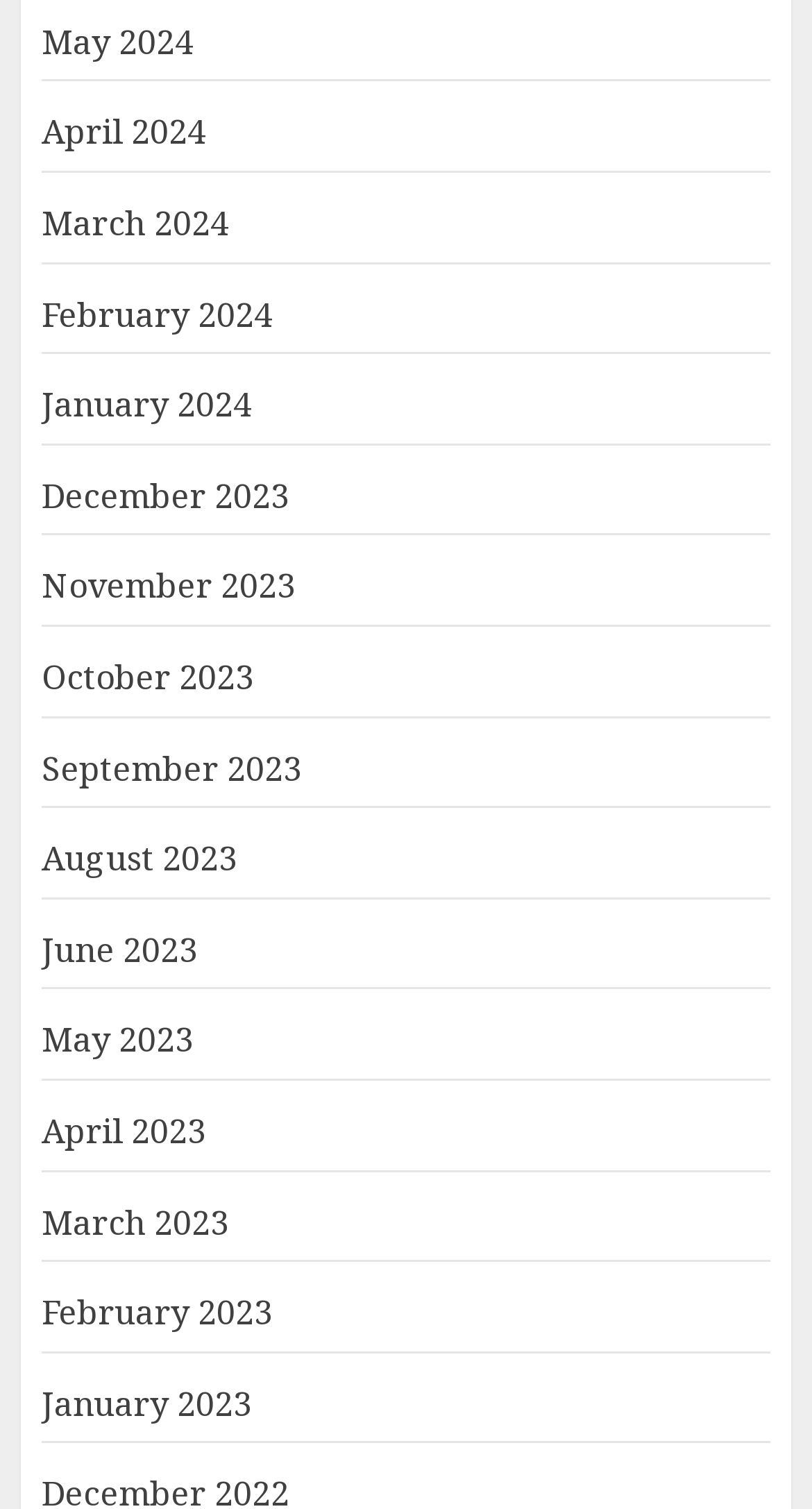Using the information in the image, give a comprehensive answer to the question: 
What is the latest month listed?

I examined the links on the webpage and found that the latest month listed is May 2024, which is the first link on the list.